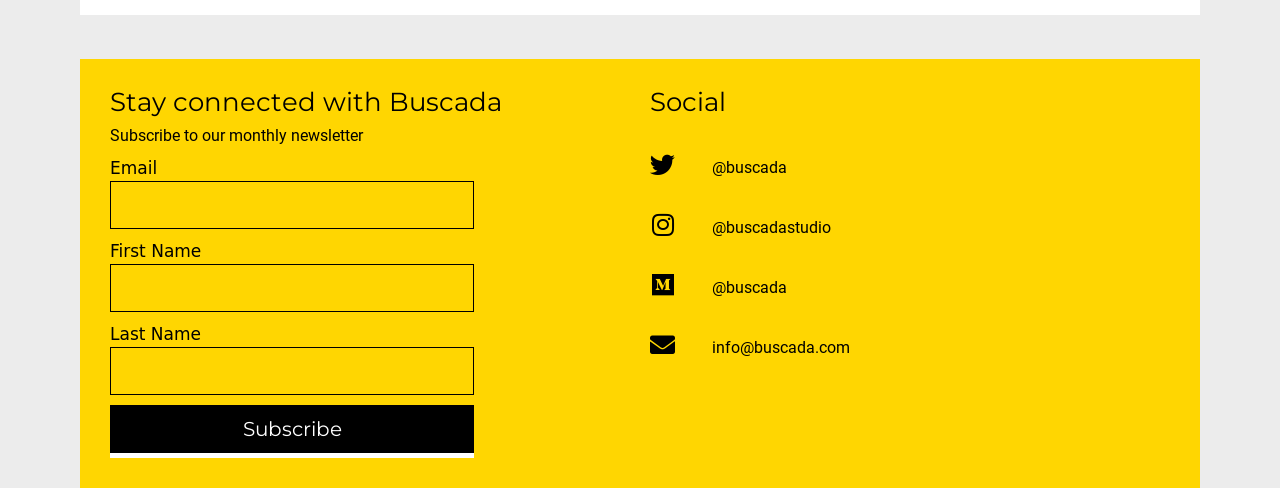Identify the bounding box coordinates of the section that should be clicked to achieve the task described: "Input first name".

[0.086, 0.541, 0.37, 0.639]